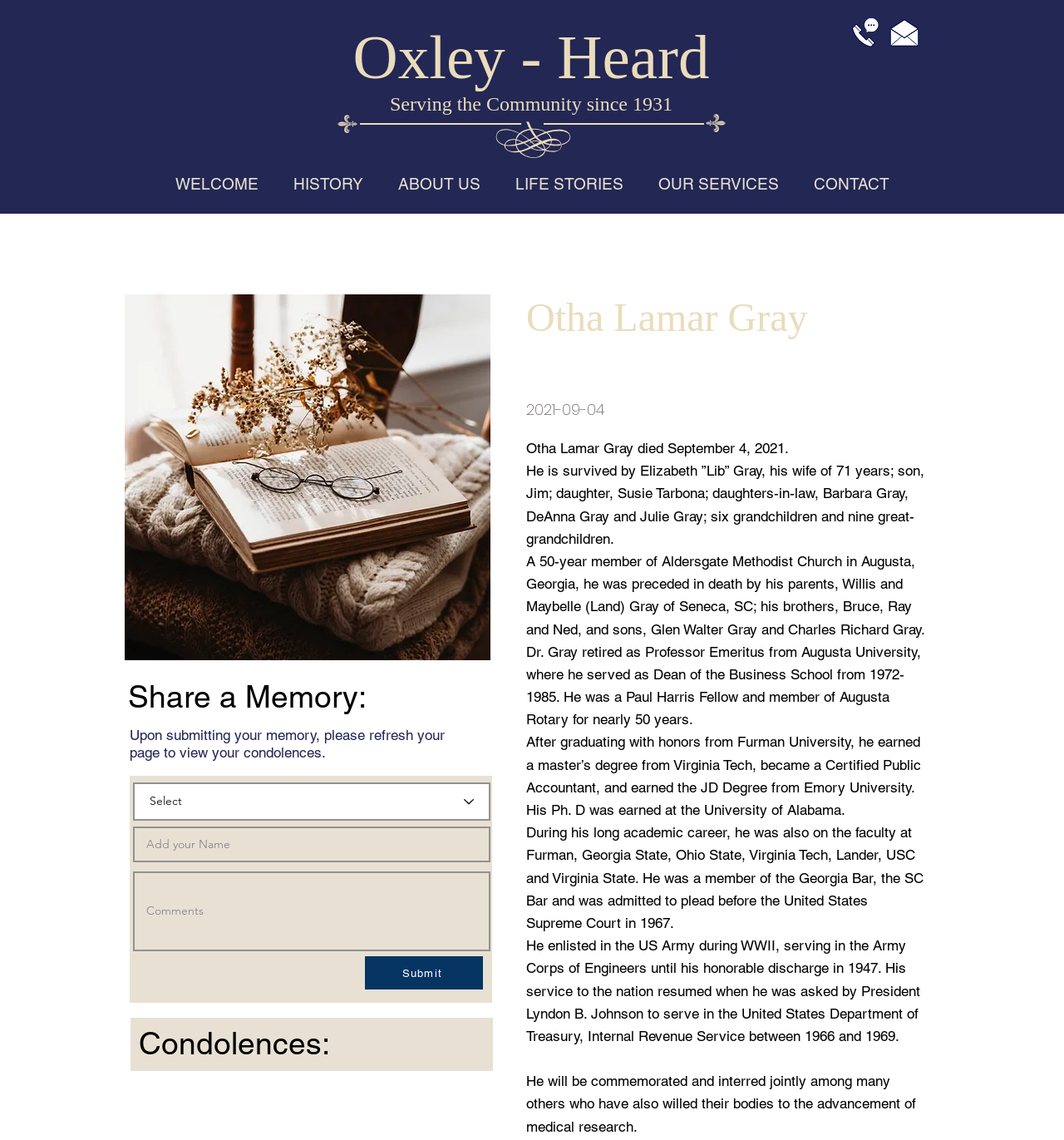Can you find the bounding box coordinates of the area I should click to execute the following instruction: "Click on the 'Submit' button"?

[0.343, 0.839, 0.454, 0.868]